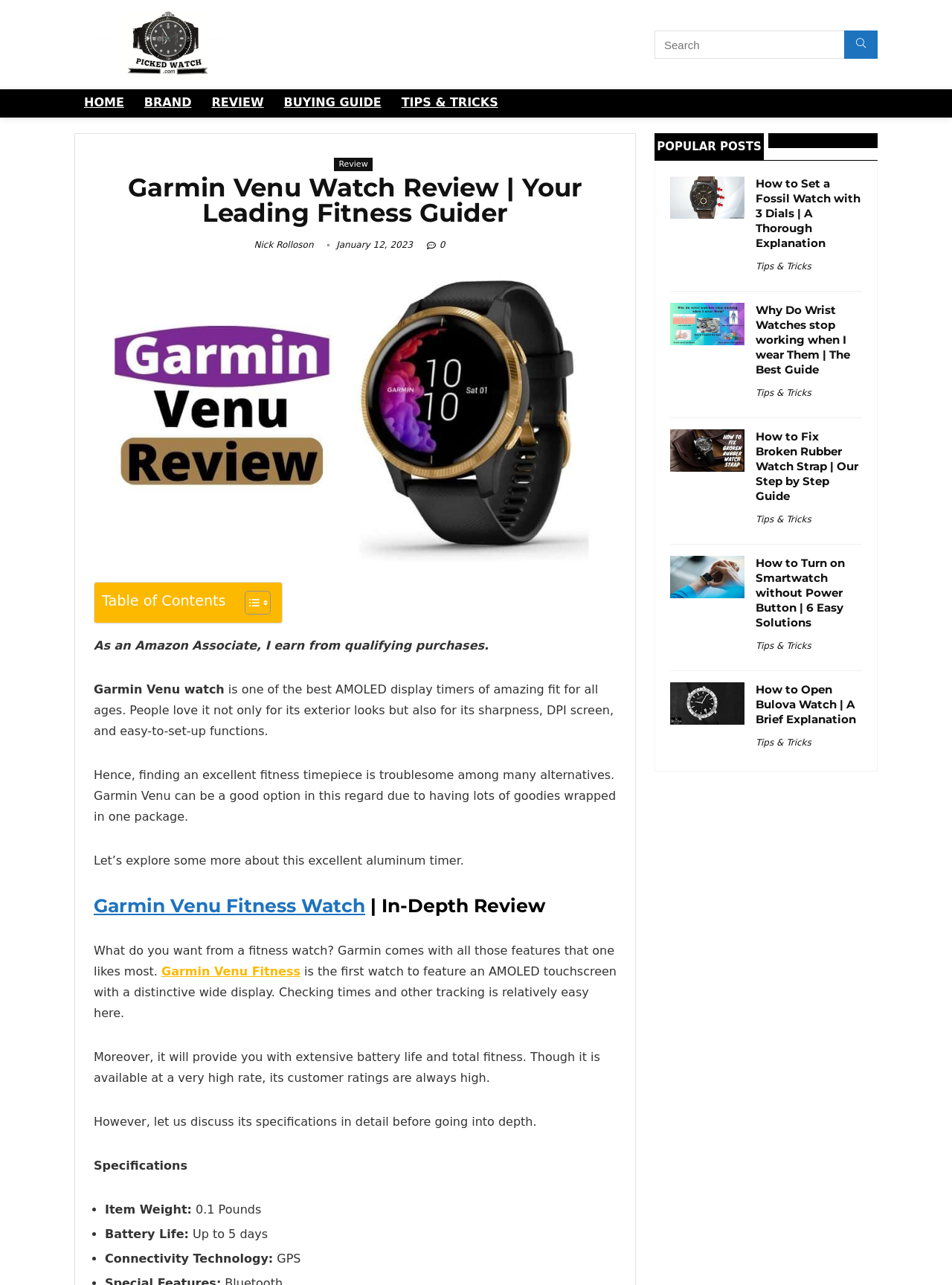What is the name of the watch being reviewed?
Based on the image, give a concise answer in the form of a single word or short phrase.

Garmin Venu